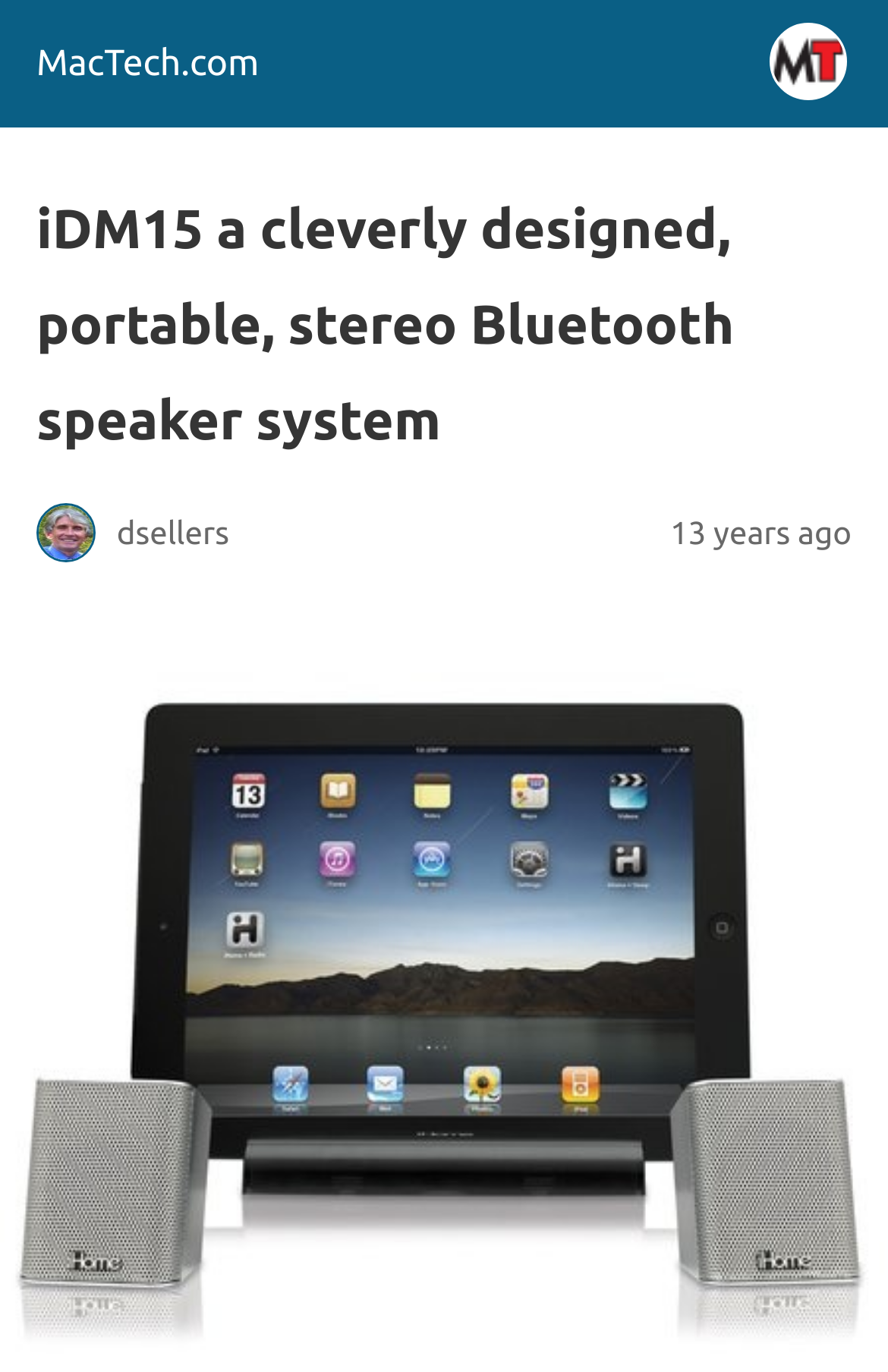Please locate and generate the primary heading on this webpage.

iDM15 a cleverly designed, portable, stereo Bluetooth speaker system